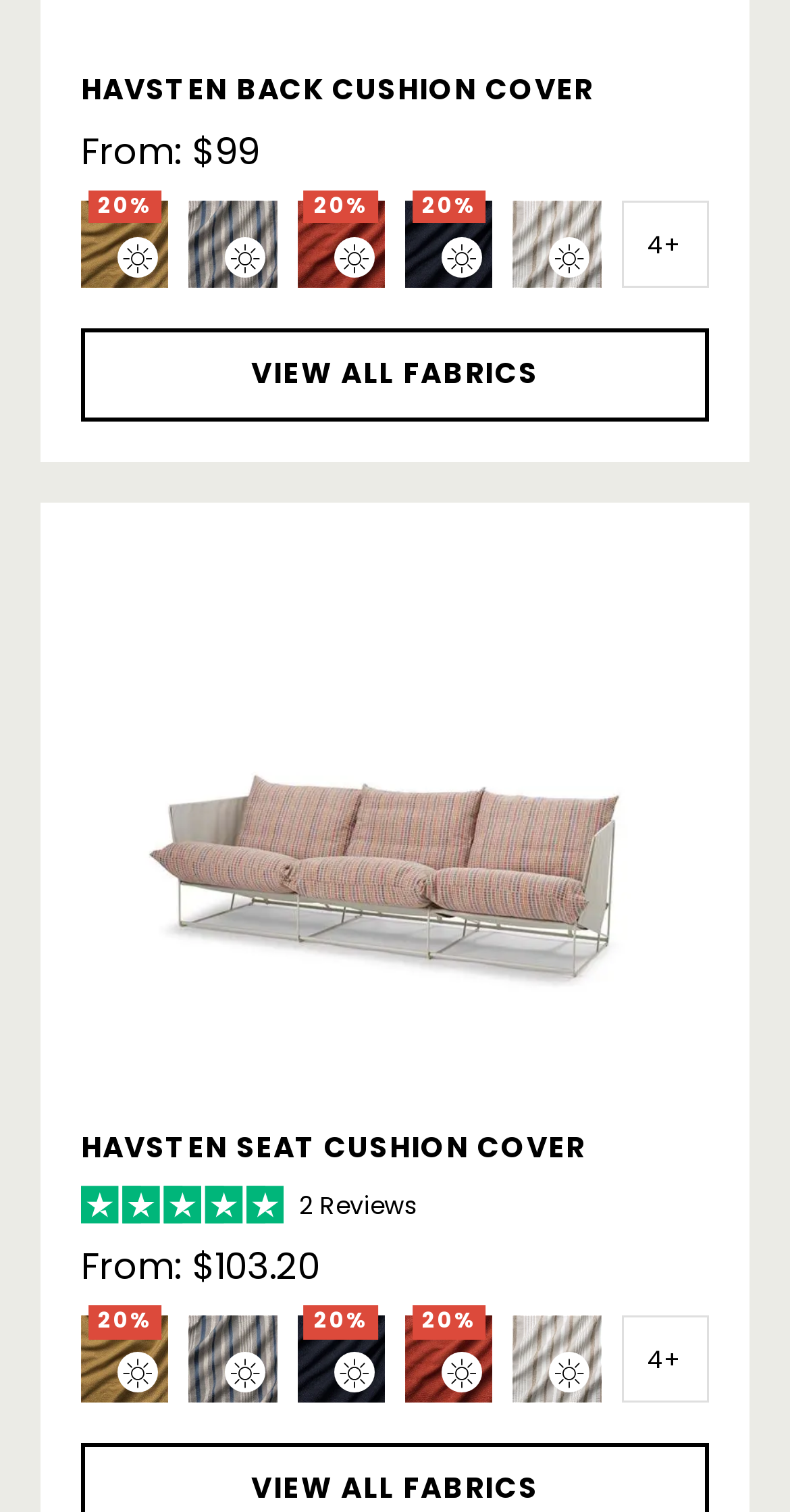Using the given element description, provide the bounding box coordinates (top-left x, top-left y, bottom-right x, bottom-right y) for the corresponding UI element in the screenshot: 20%Outdoor

[0.5, 0.87, 0.637, 0.928]